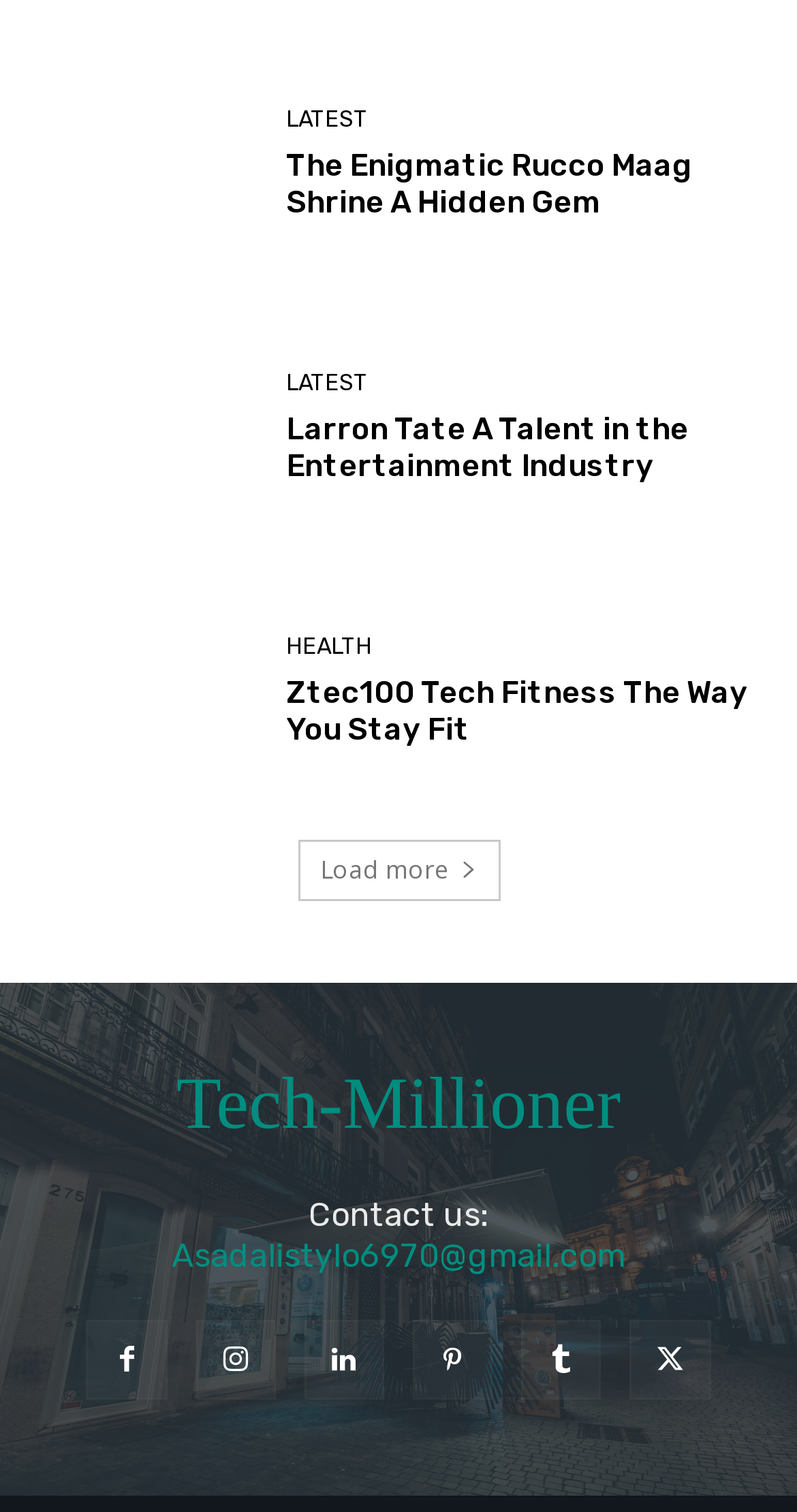Find the bounding box coordinates of the clickable region needed to perform the following instruction: "Load more articles". The coordinates should be provided as four float numbers between 0 and 1, i.e., [left, top, right, bottom].

[0.373, 0.555, 0.627, 0.596]